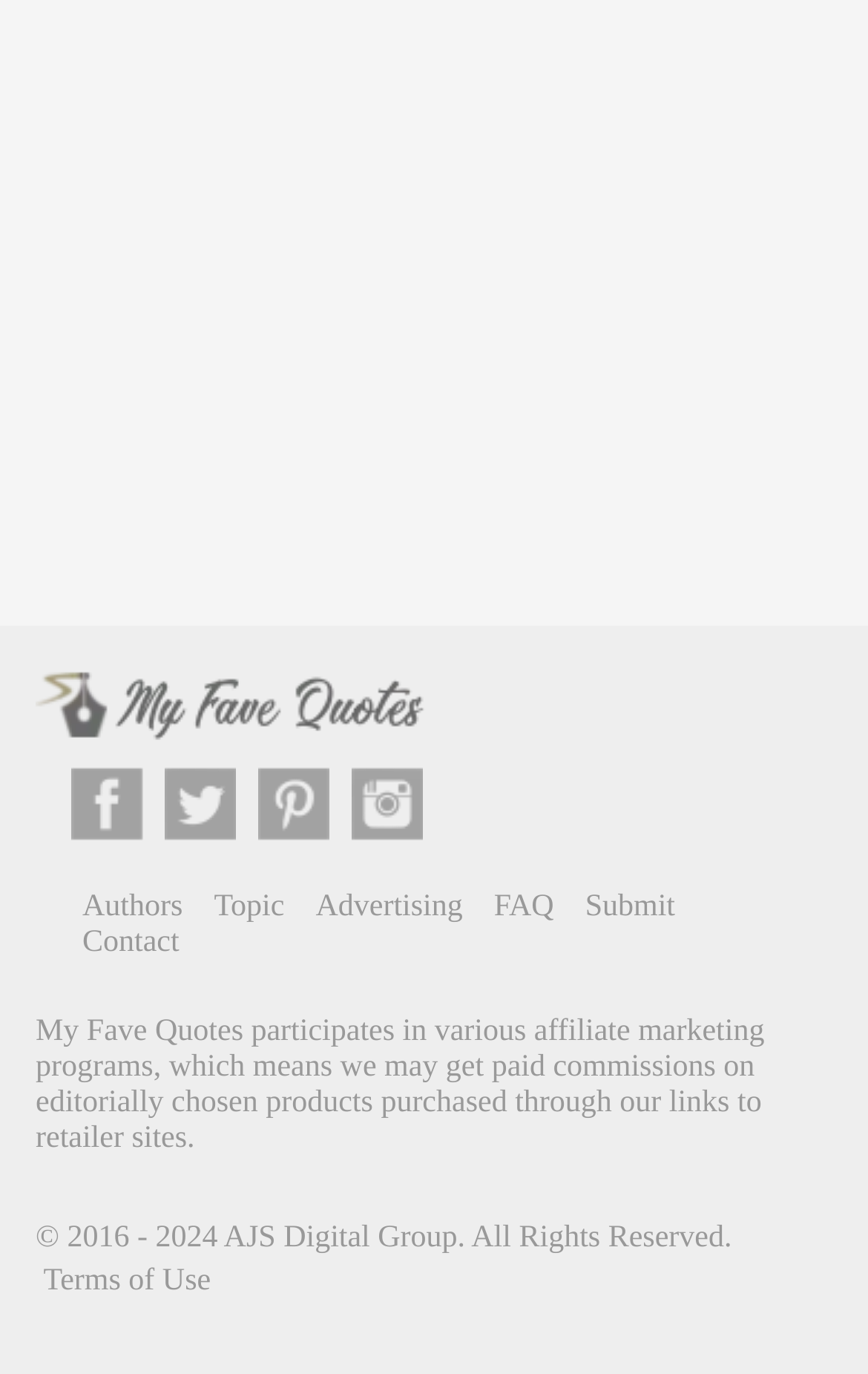Please find the bounding box coordinates of the clickable region needed to complete the following instruction: "go to Authors". The bounding box coordinates must consist of four float numbers between 0 and 1, i.e., [left, top, right, bottom].

[0.095, 0.647, 0.211, 0.672]